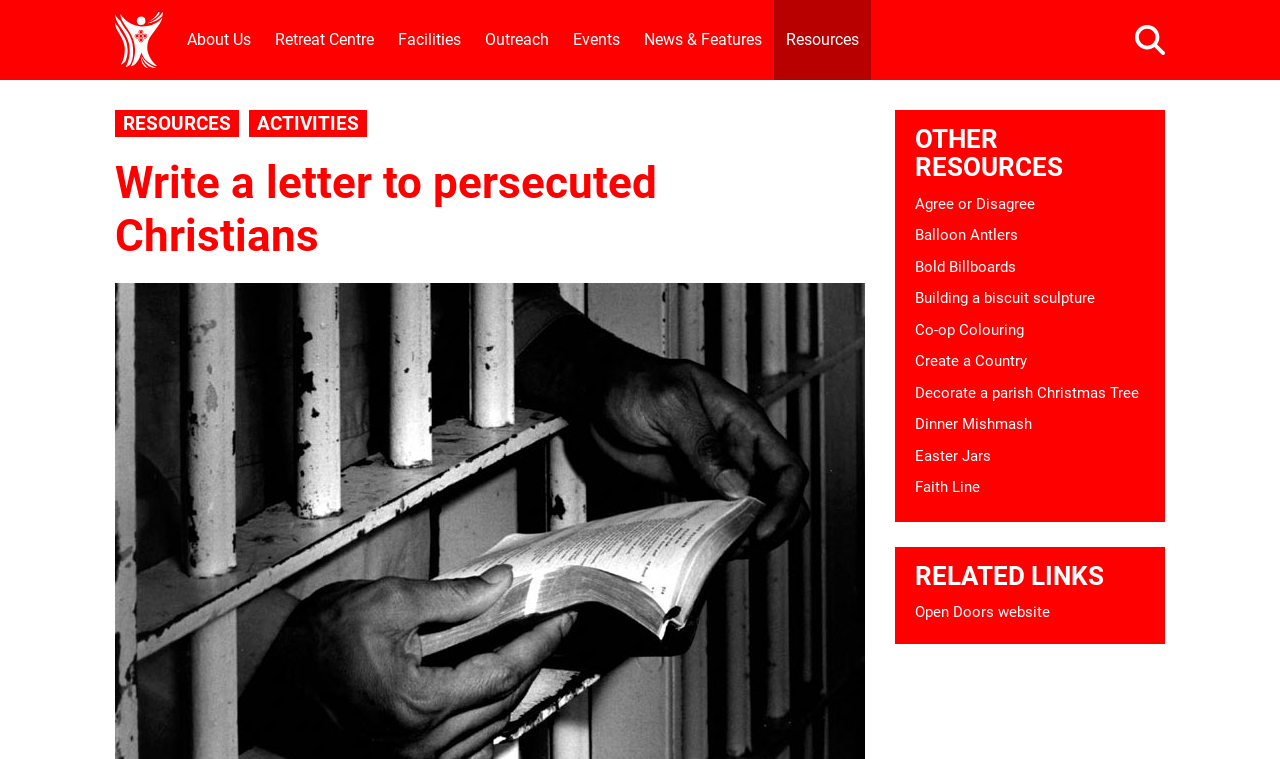What is the second link in the 'OTHER RESOURCES' section?
Based on the image, please offer an in-depth response to the question.

I looked at the 'OTHER RESOURCES' section and found the links 'Agree or Disagree', 'Balloon Antlers', 'Bold Billboards', and so on. The second link is 'Balloon Antlers'.